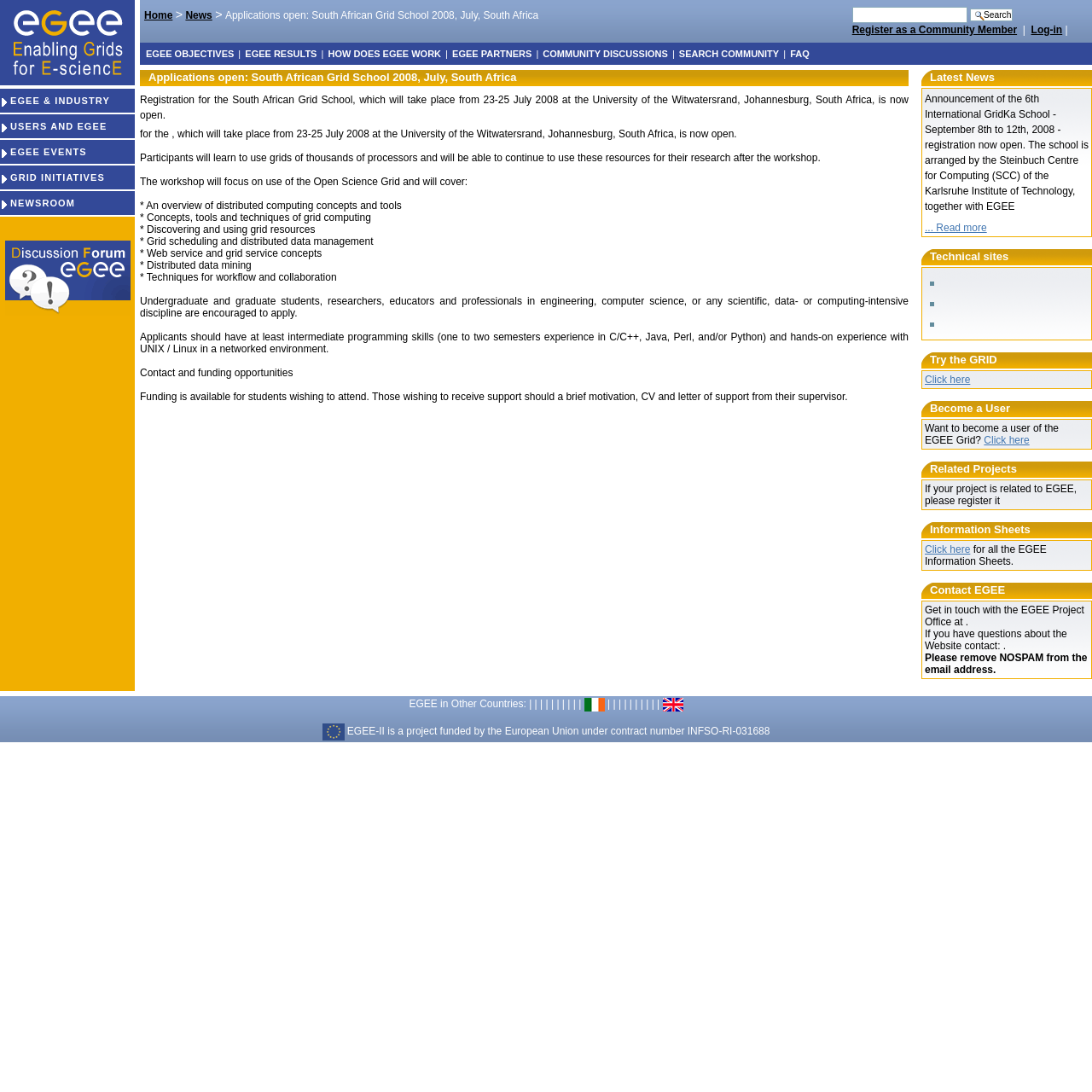Answer the following inquiry with a single word or phrase:
What is the topic of the workshop?

South African Grid School 2008